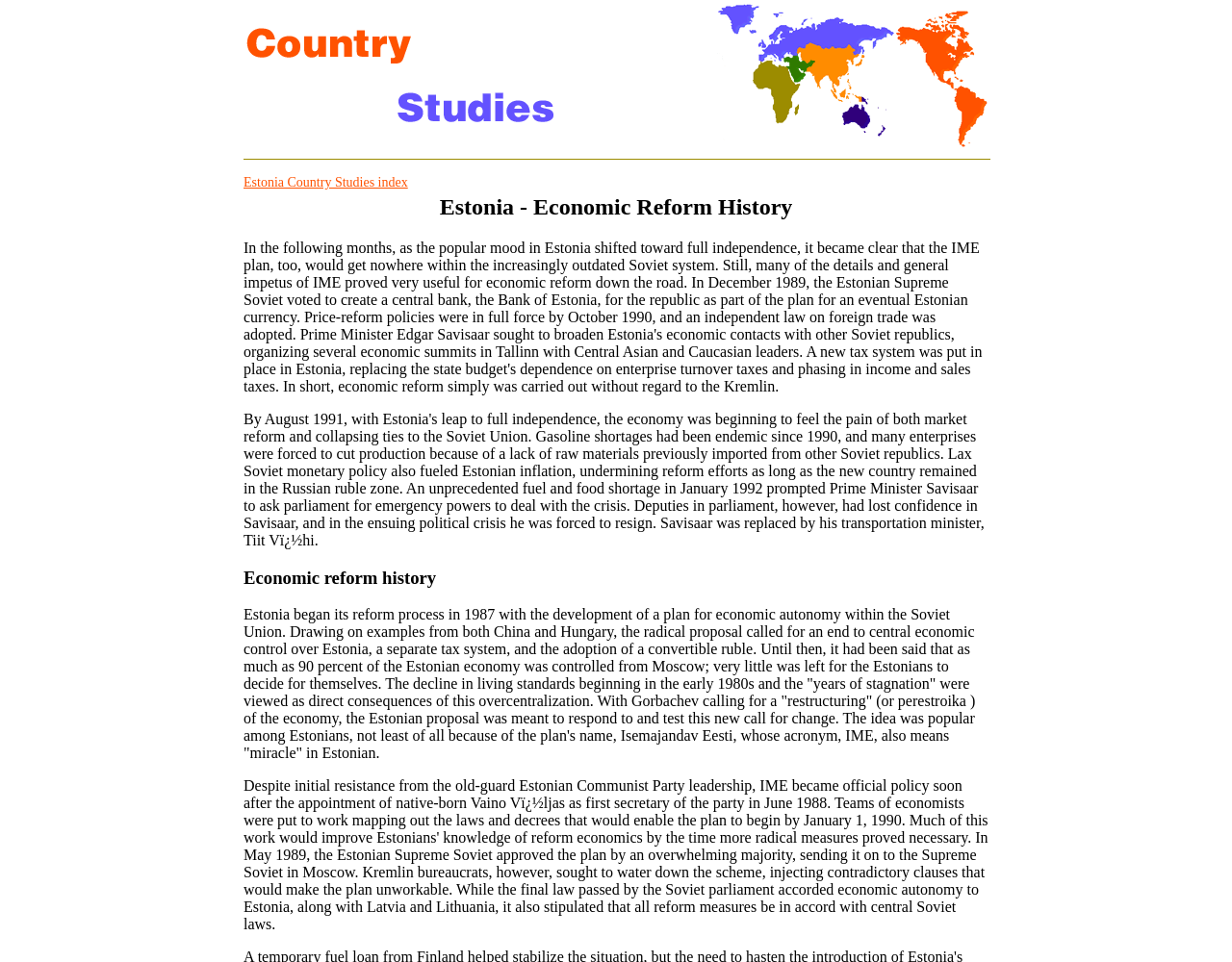Use the information in the screenshot to answer the question comprehensively: What is the orientation of the separator?

I found a separator element with an attribute 'orientation: horizontal' inside a LayoutTableCell, which indicates its orientation.